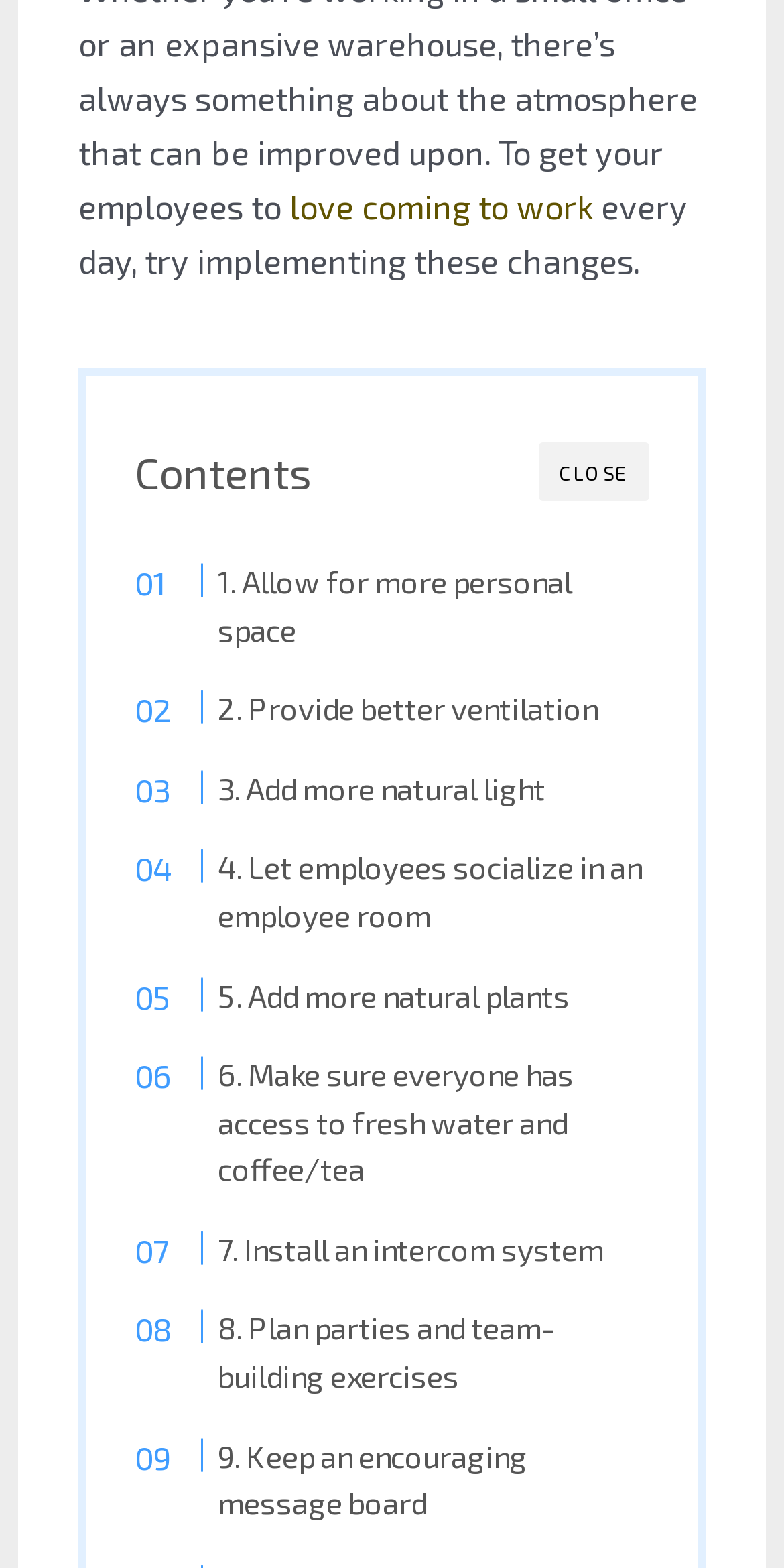Respond to the question below with a single word or phrase: What is the purpose of the button?

To close something